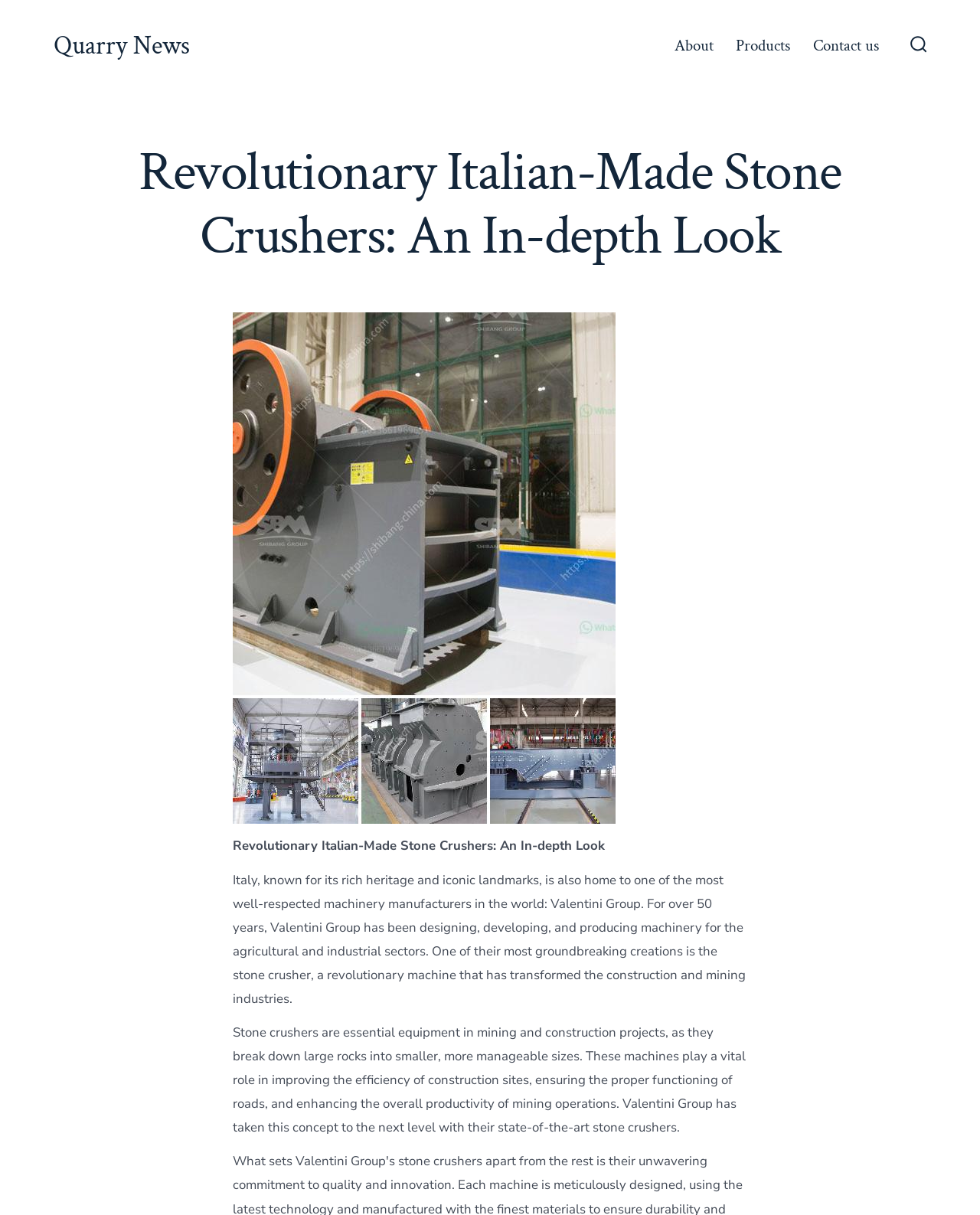Explain the webpage's layout and main content in detail.

The webpage is about Revolutionary Italian-Made Stone Crushers, with a focus on the Valentini Group, a renowned machinery manufacturer in Italy. At the top right corner, there is a search toggle button accompanied by a small image. On the top left, there is a link to "Quarry News". 

Below the top section, there is a horizontal navigation menu with three links: "About", "Products", and "Contact us". 

The main content of the webpage is divided into two sections. The top section features a large header with the title "Revolutionary Italian-Made Stone Crushers: An In-depth Look". Below the header, there is a large figure, likely an image related to stone crushers. 

The bottom section consists of two paragraphs of text. The first paragraph introduces Valentini Group and its history of designing and producing machinery for the agricultural and industrial sectors, highlighting their creation of the stone crusher. The second paragraph explains the importance of stone crushers in mining and construction projects, and how Valentini Group has improved this technology with their state-of-the-art stone crushers.